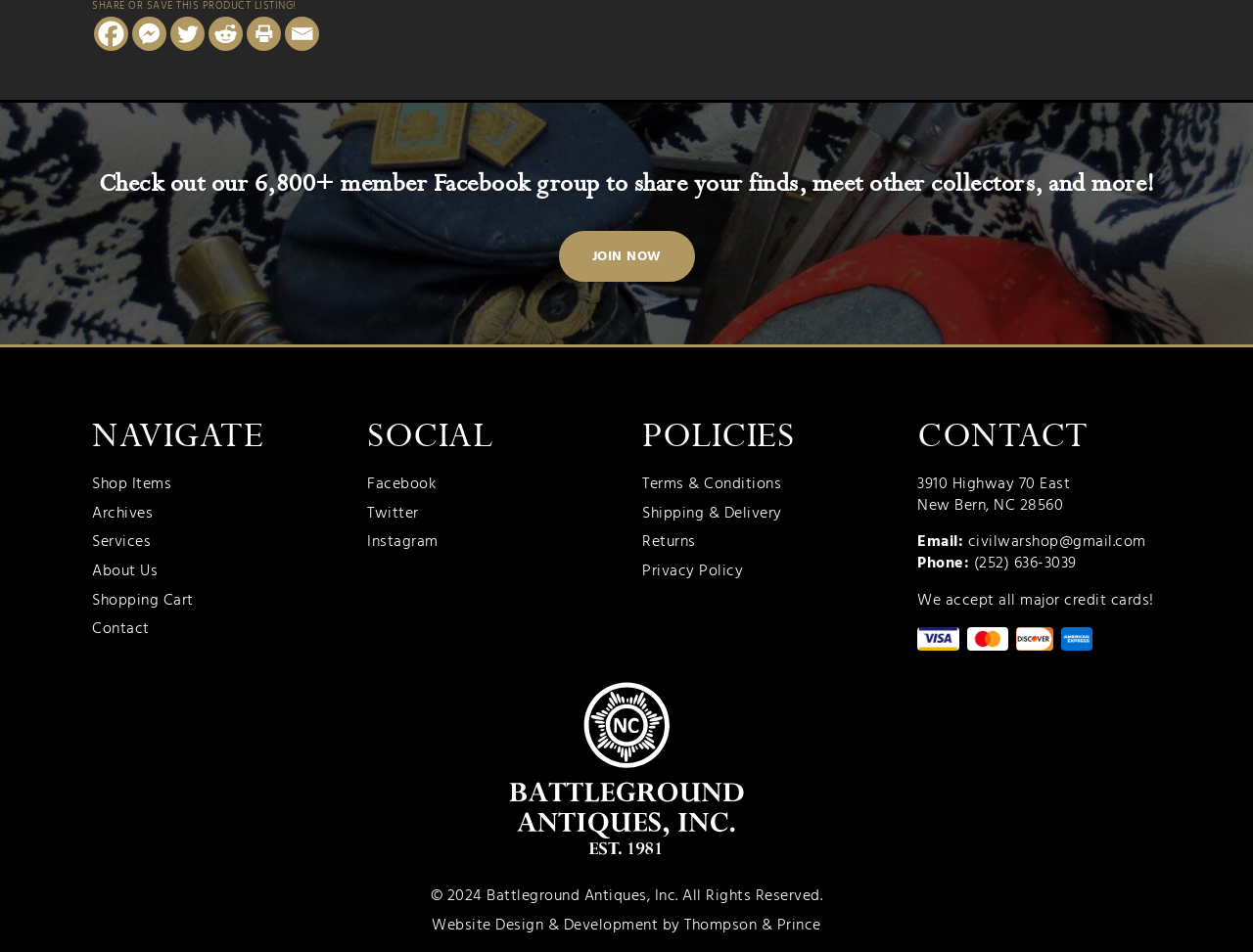Refer to the element description Shipping & Delivery and identify the corresponding bounding box in the screenshot. Format the coordinates as (top-left x, top-left y, bottom-right x, bottom-right y) with values in the range of 0 to 1.

[0.512, 0.529, 0.707, 0.551]